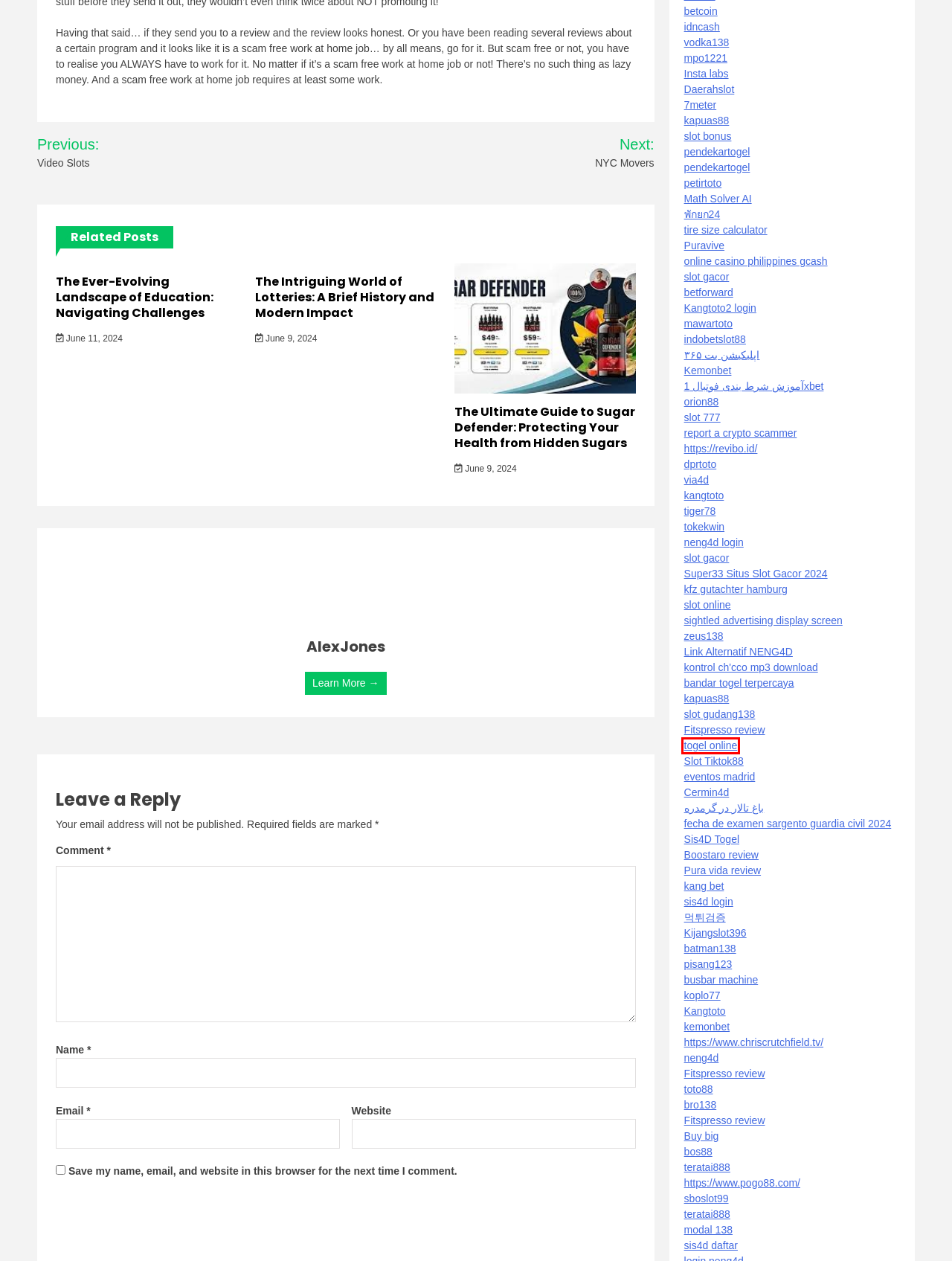You are provided a screenshot of a webpage featuring a red bounding box around a UI element. Choose the webpage description that most accurately represents the new webpage after clicking the element within the red bounding box. Here are the candidates:
A. KFZ Gutachter Hamburg | Maximaler Schadensersatz | 24/7
B. Daerahslot | Link Slot Gacor | Game Slot Online | Situs Slot 2024
C. آموزش شرط بندی 0 تا 100 در وان ایکس بت 1xbet
D. Halte66 > Situs Website Game Slots Online Paling Gacor di Indonesia 2024
E. Bchiphop | Latest MP3 & Album ZIP Portal
F. MPO1221 | Daftar Situs Taruhan Game Online Resmi Asia
G. PTTOGEL : Daftar Situs Togel Online & Situs Toto Terpercaya Indonesia 2024
H. busbar bending machine-copper busbar machine golden supplier

G